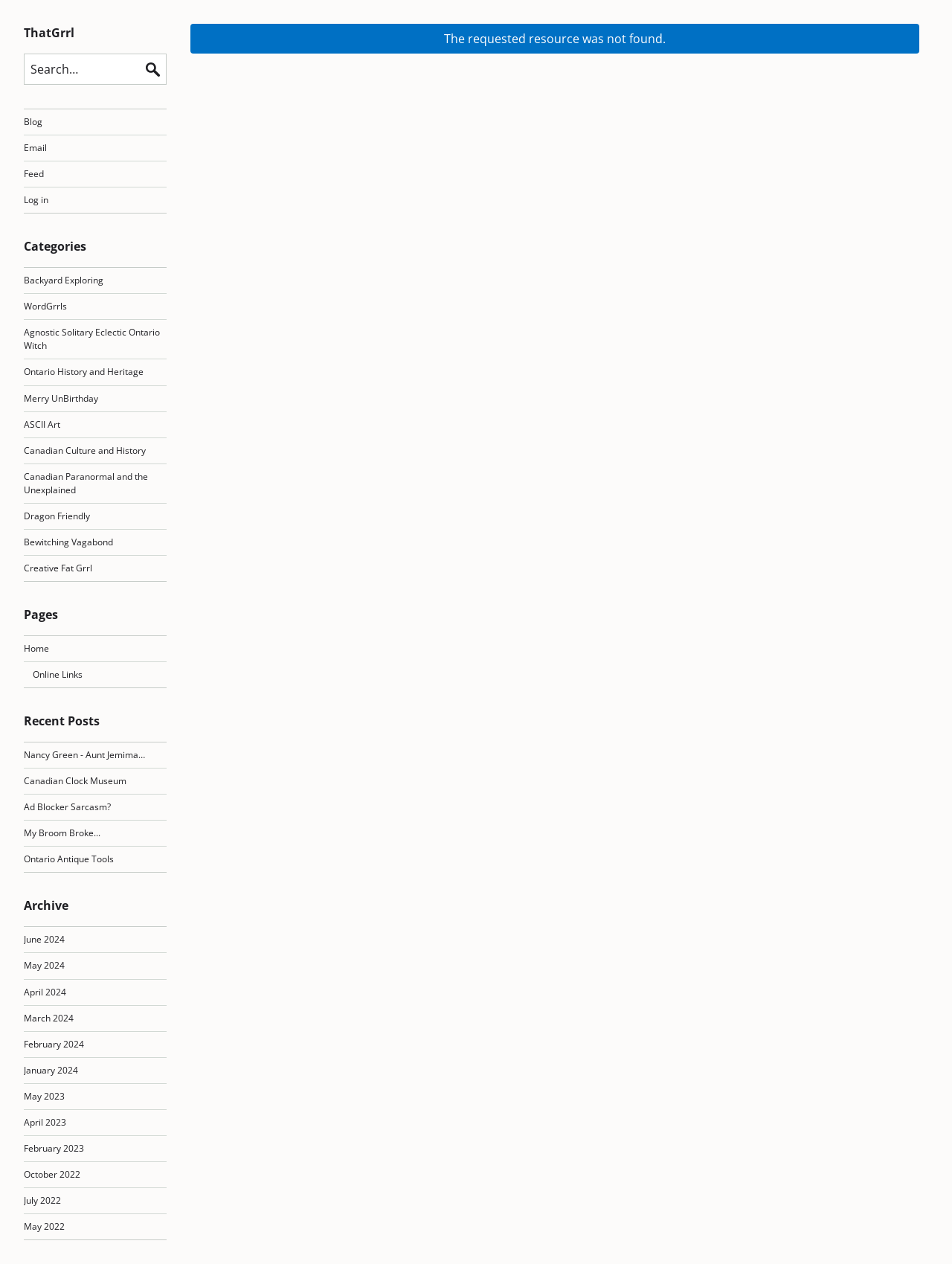Answer the question in a single word or phrase:
What is the most recent post on the blog?

Nancy Green - Aunt Jemima…